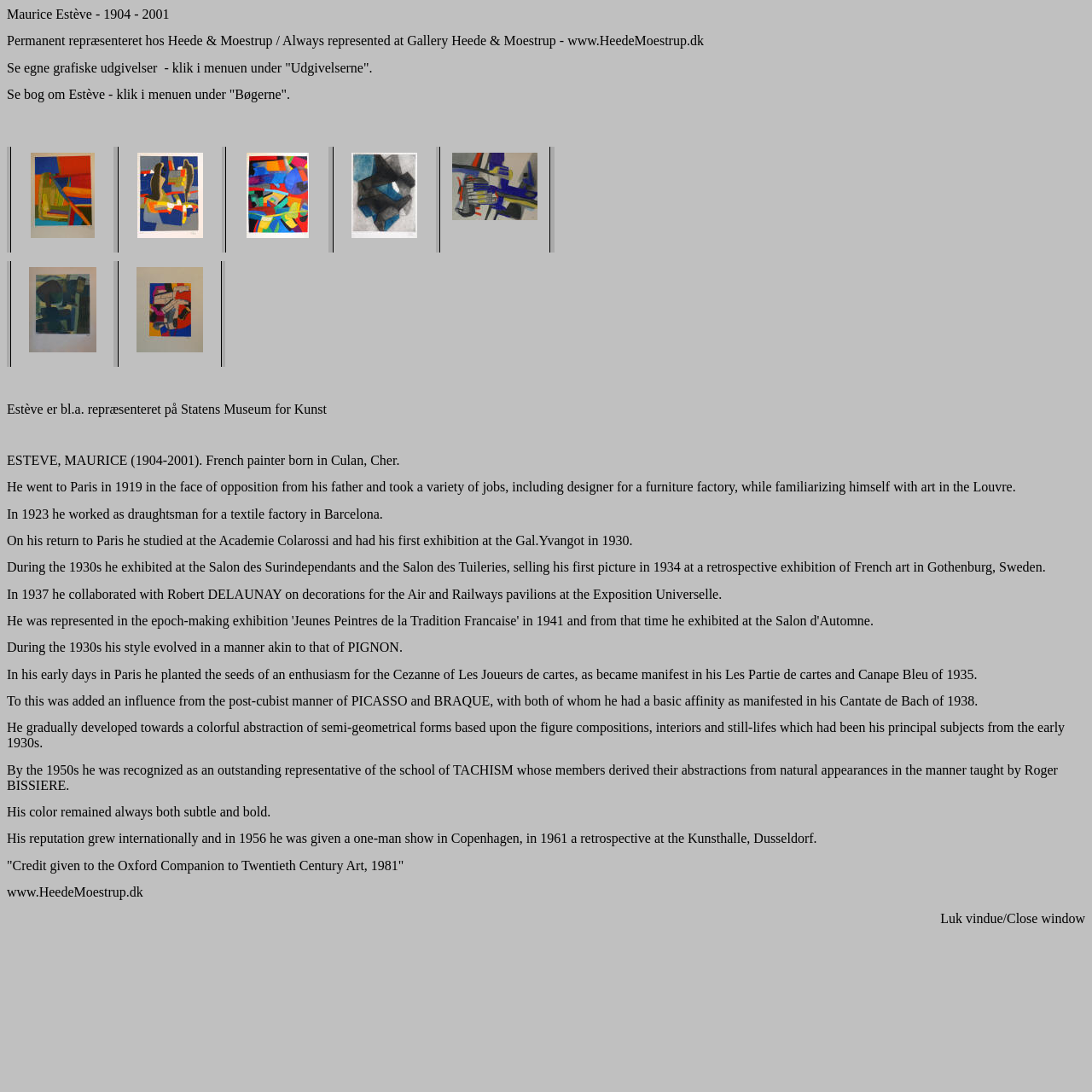What is the name of the painter?
Respond with a short answer, either a single word or a phrase, based on the image.

Maurice Estève